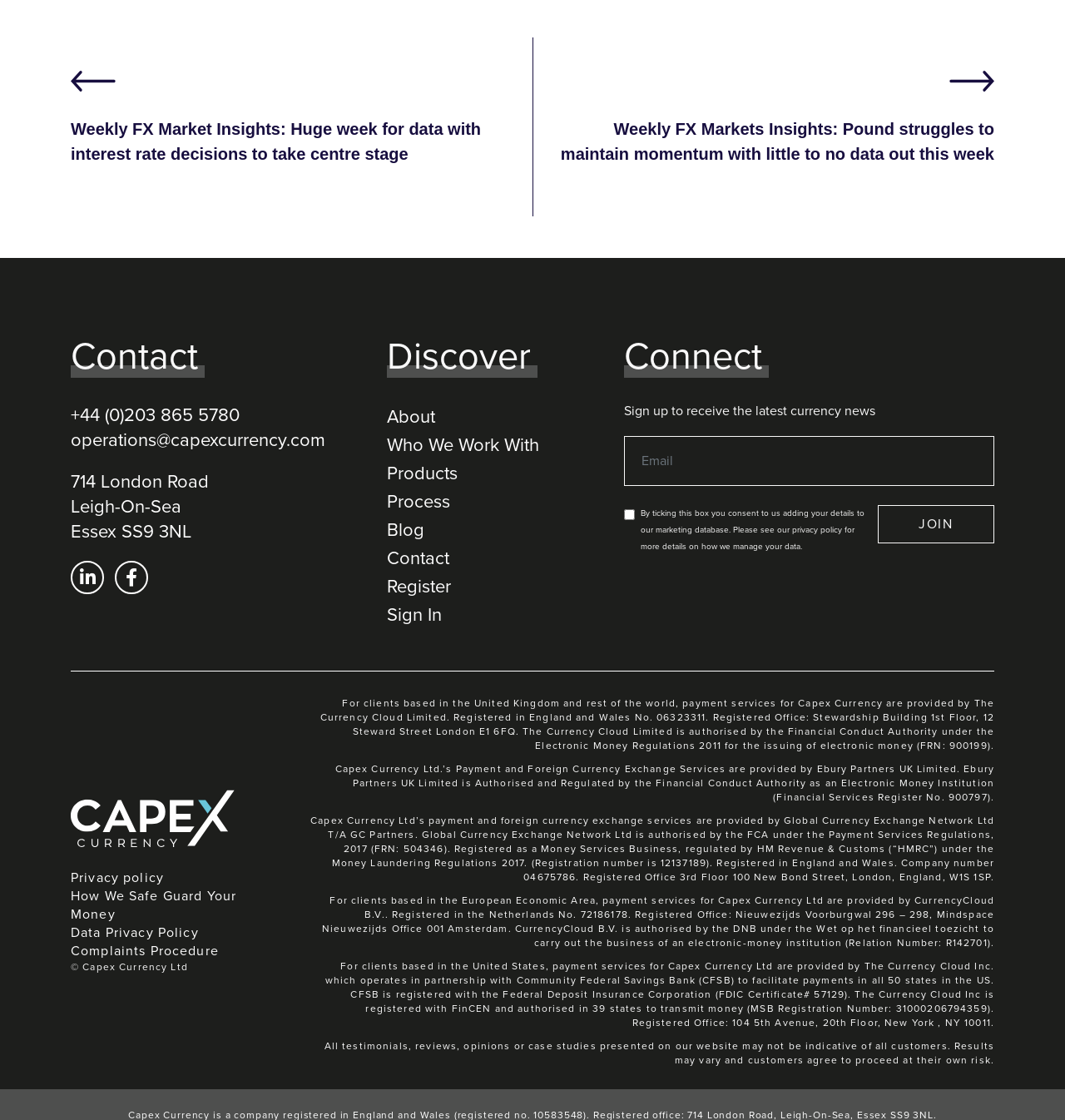What is the purpose of the checkbox? Based on the screenshot, please respond with a single word or phrase.

Consent to marketing database